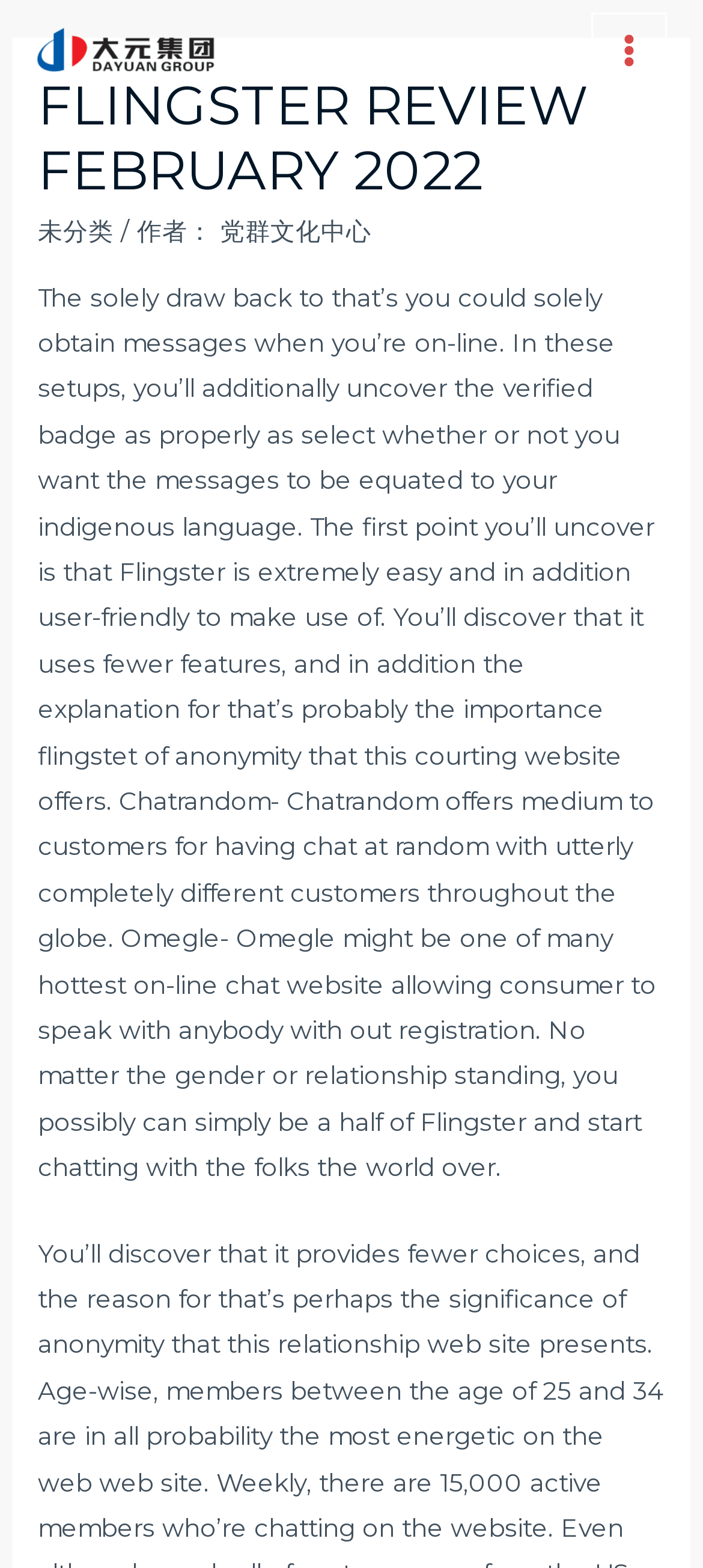What are some alternative chat websites mentioned?
From the details in the image, provide a complete and detailed answer to the question.

The webpage content mentions Chatrandom and Omegle as alternative online chat websites that allow users to chat with others, similar to Flingster.